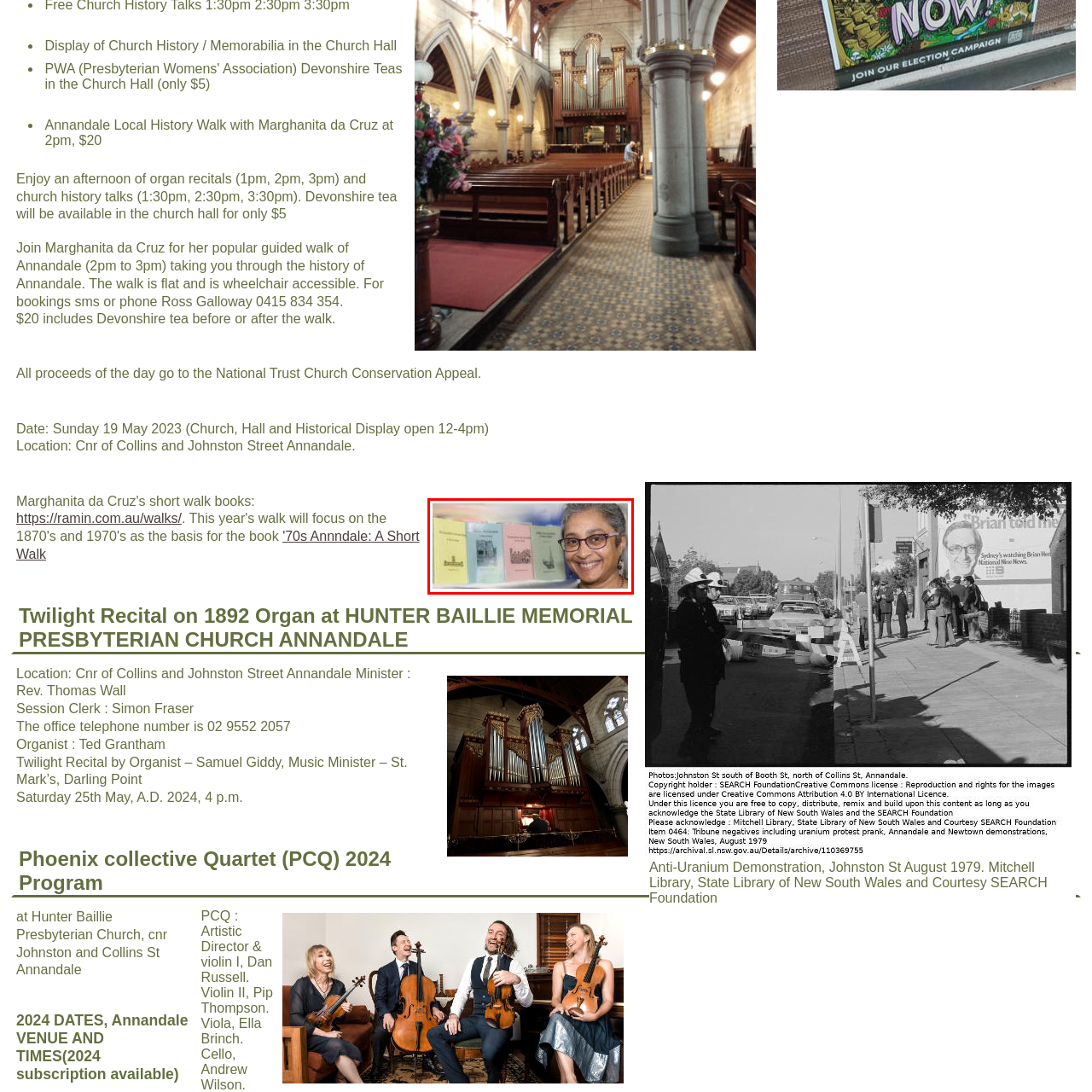Provide a comprehensive description of the image highlighted within the red bounding box.

The image features a smiling woman wearing glasses, standing beside a display of several colorful booklets or pamphlets. The titles of the booklets can be seen but the text is not fully legible. The background is softly blurred, highlighting both the woman and the materials she is presenting. This scene likely represents a historical or cultural event, emphasizing the importance of local history as part of community engagement. The vibrant colors of the booklets suggest that they may cover various topics or themes, reflecting the rich heritage being celebrated.